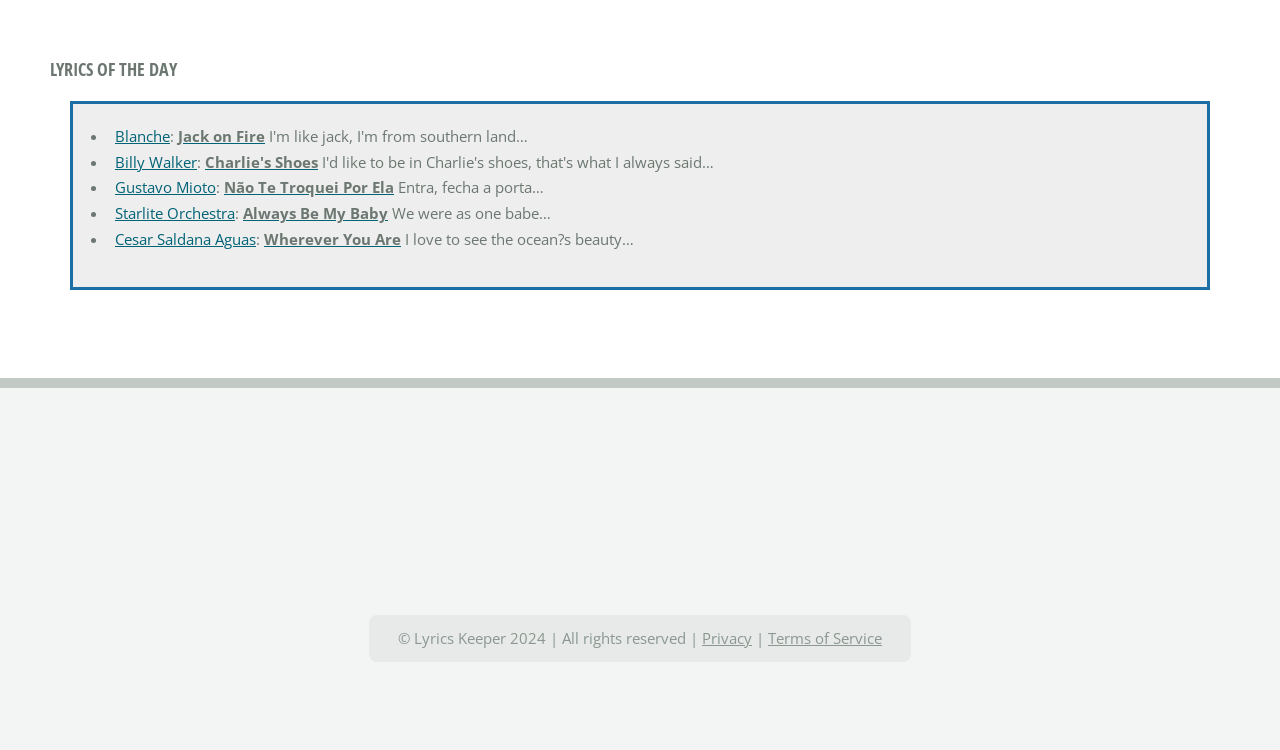From the given element description: "Wherever You Are", find the bounding box for the UI element. Provide the coordinates as four float numbers between 0 and 1, in the order [left, top, right, bottom].

[0.206, 0.305, 0.313, 0.332]